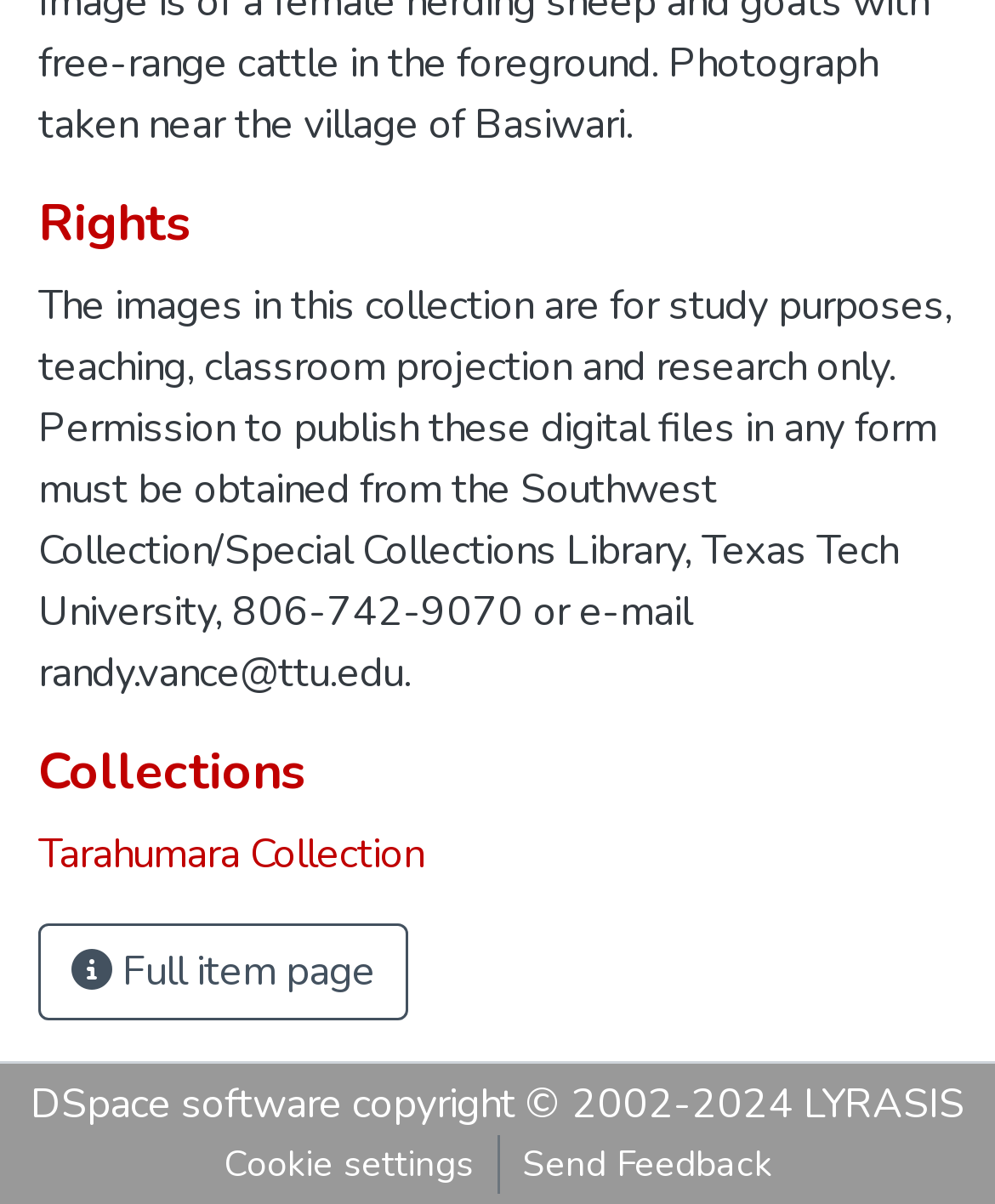Using the webpage screenshot, locate the HTML element that fits the following description and provide its bounding box: "alt="GT-Racing-Coupons-Codes" title="GT Racing Coupons Codes"".

None